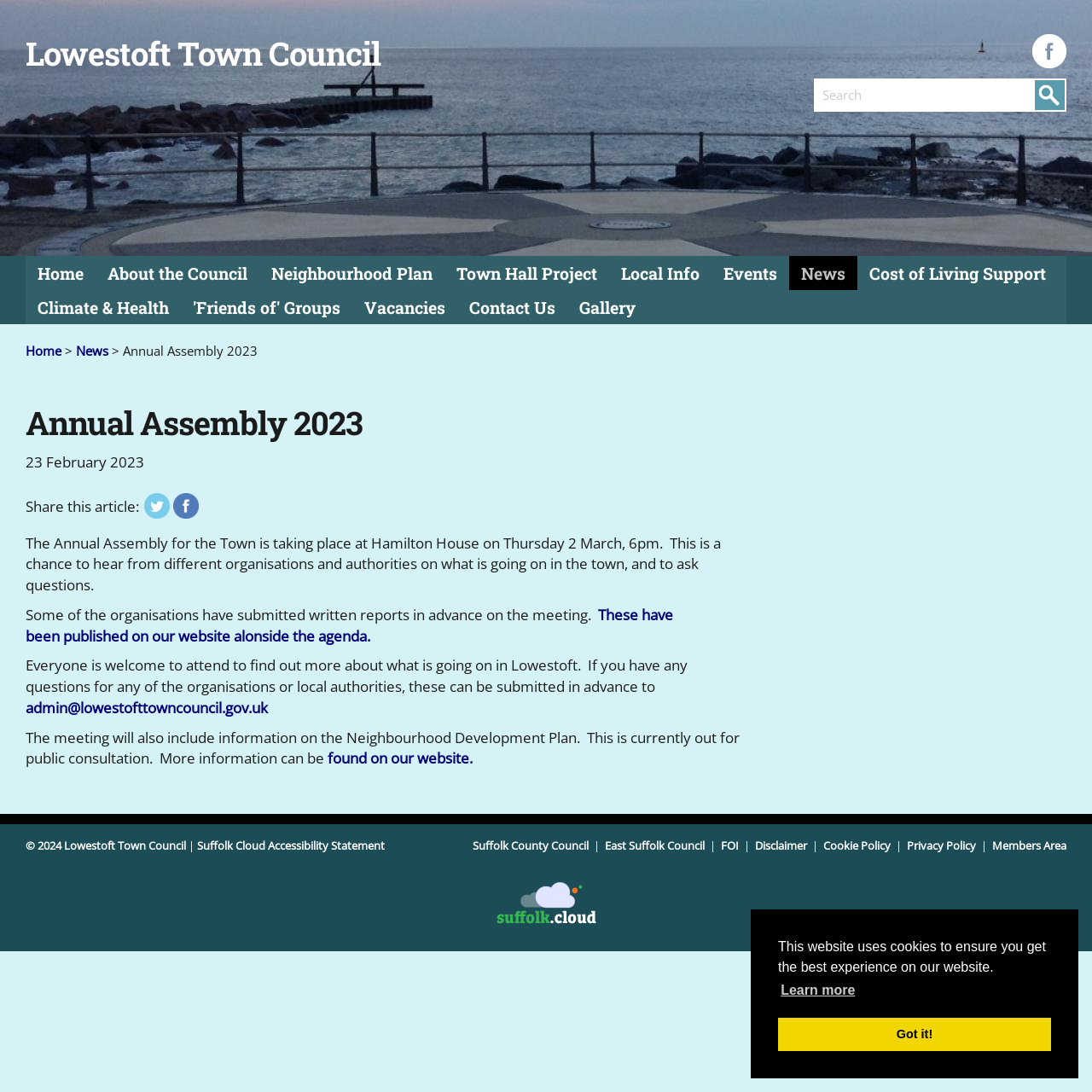How many links are in the footer area?
Please answer the question as detailed as possible.

I found the answer by counting the number of link elements in the footer area, which includes links to pages such as 'Accessibility Statement', 'FOI', and 'Disclaimer'.